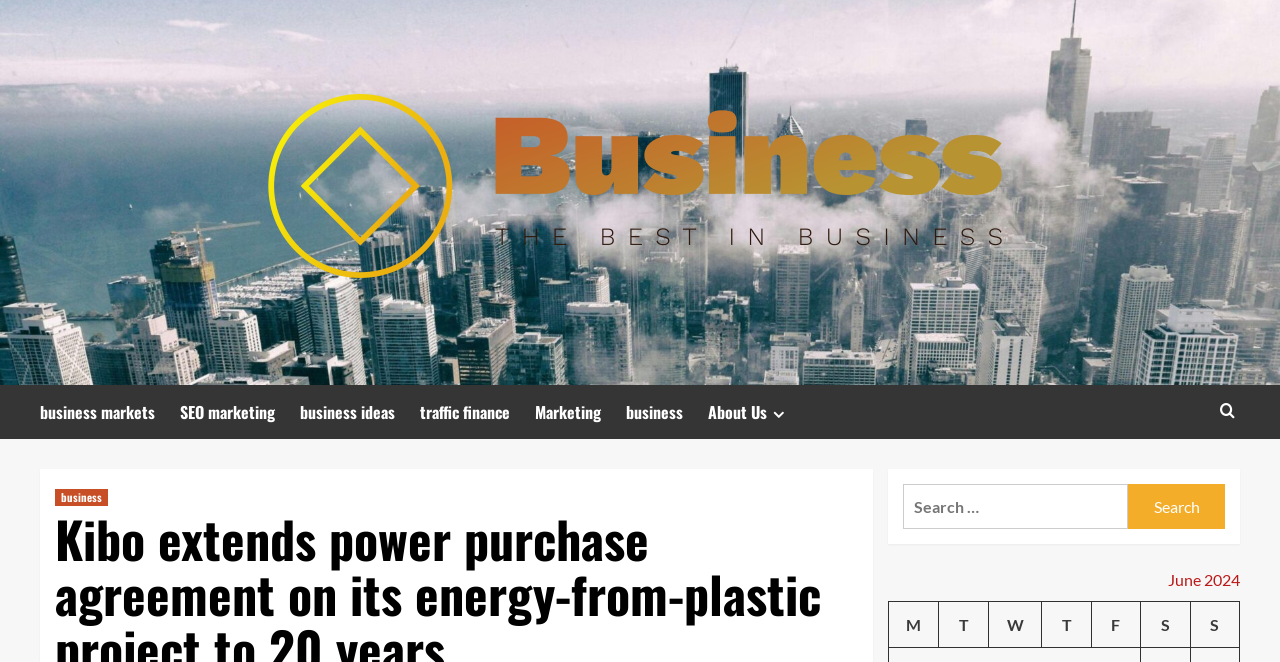Pinpoint the bounding box coordinates of the clickable element needed to complete the instruction: "Search for something". The coordinates should be provided as four float numbers between 0 and 1: [left, top, right, bottom].

[0.693, 0.708, 0.969, 0.822]